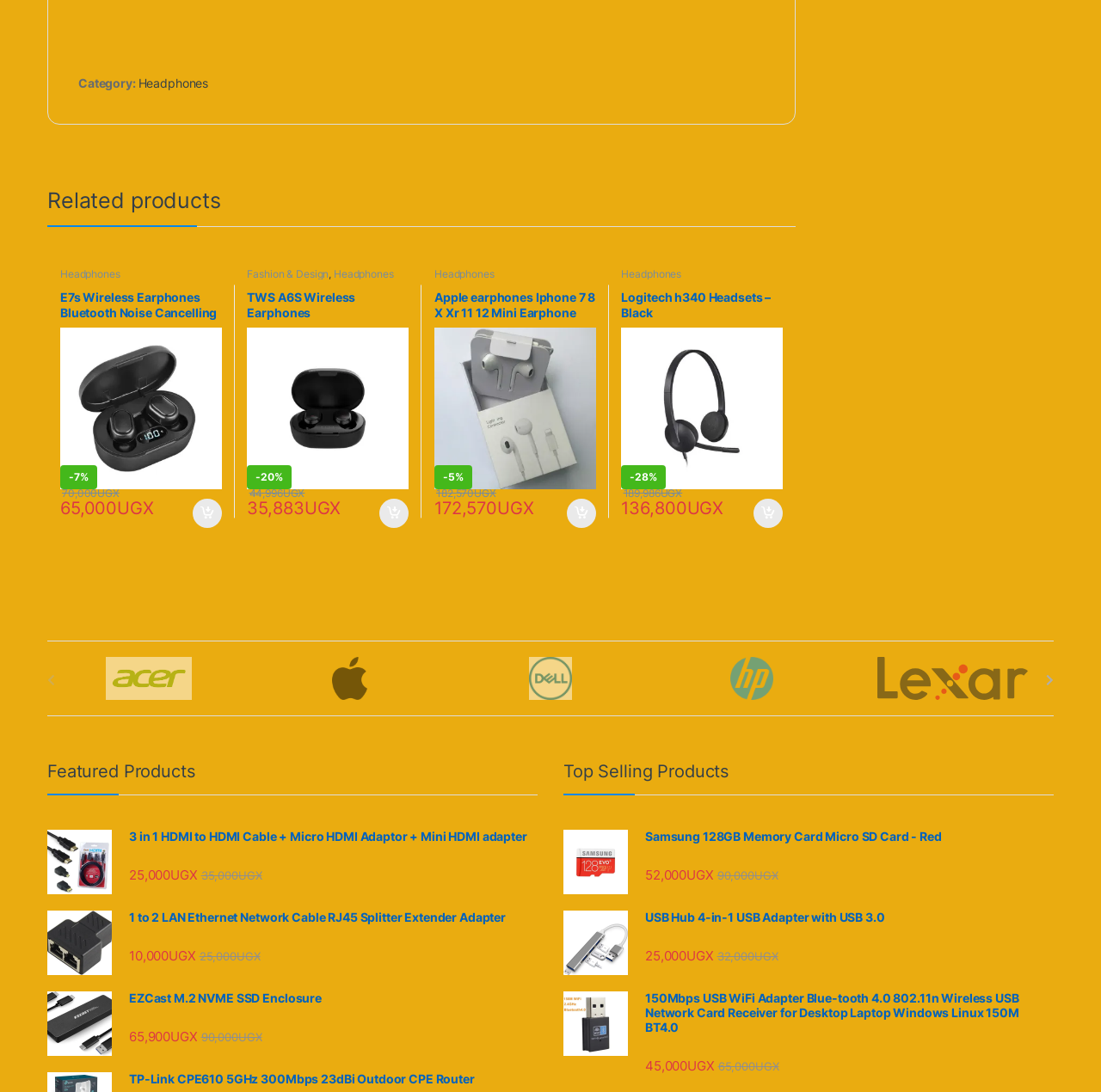Based on the image, provide a detailed response to the question:
How many brands are listed at the bottom of the webpage?

There are five brands listed at the bottom of the webpage, which are 'Acer', 'Apple', 'Dell', 'HP', and 'Lexar'.